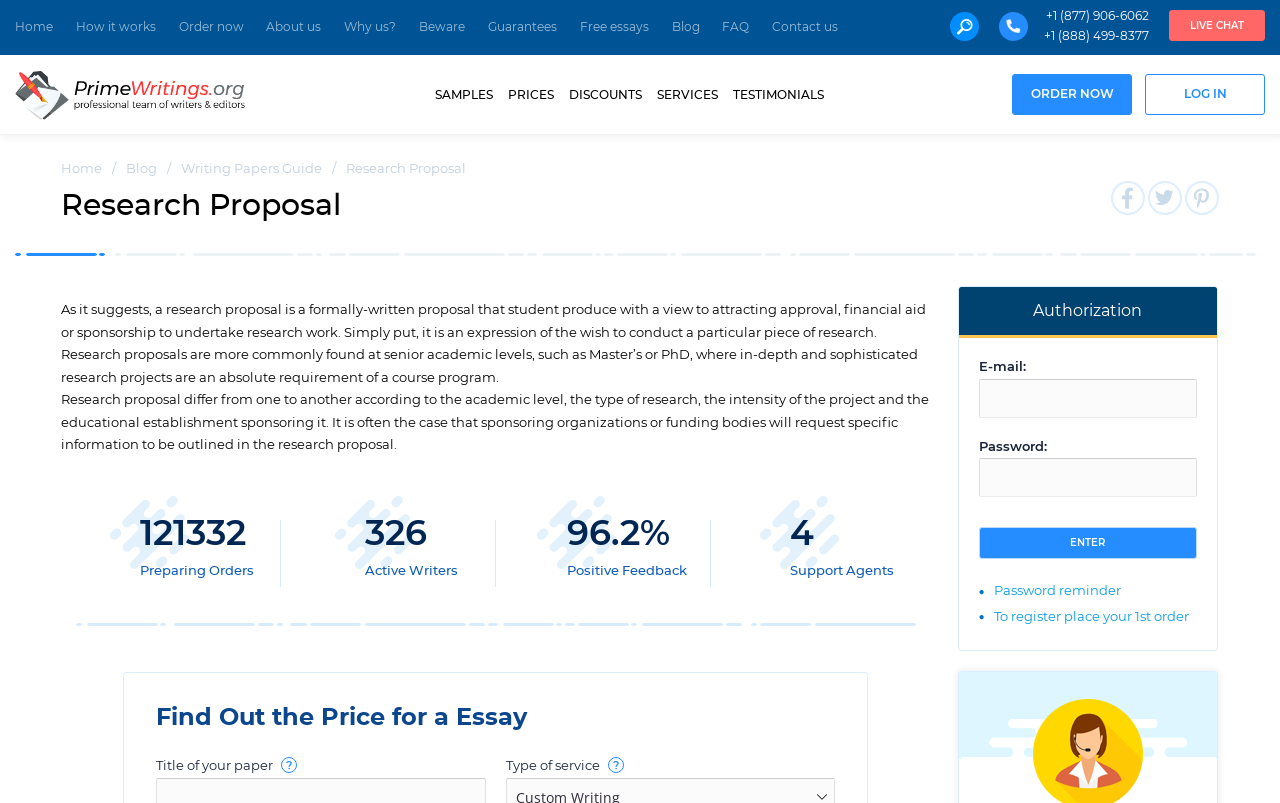Provide an in-depth description of the elements and layout of the webpage.

This webpage appears to be a writing service website, specifically focused on research proposals. At the top, there is a navigation menu with links to various sections, including "Home", "How it works", "About us", and more. Below the navigation menu, there is a prominent call-to-action button "Order now" and a link to "Free essays".

On the left side of the page, there is a secondary navigation menu with links to categories, including "Writing Papers Guide", which is the current category. Below this menu, there is a heading "Research Proposal" and a brief description of what a research proposal is.

The main content of the page is a lengthy essay about research proposals, which explains their purpose, differences, and requirements. The essay is divided into paragraphs and spans most of the page.

On the right side of the page, there are several sections with statistics and information about the website's services, including "Preparing Orders", "Active Writers", "Positive Feedback", and "Support Agents". There is also a login form and a password reminder link.

At the bottom of the page, there is a heading "Find Out the Price for a Essay" and a call-to-action button "ORDER NOW". There are also links to the website's blog and other resources.